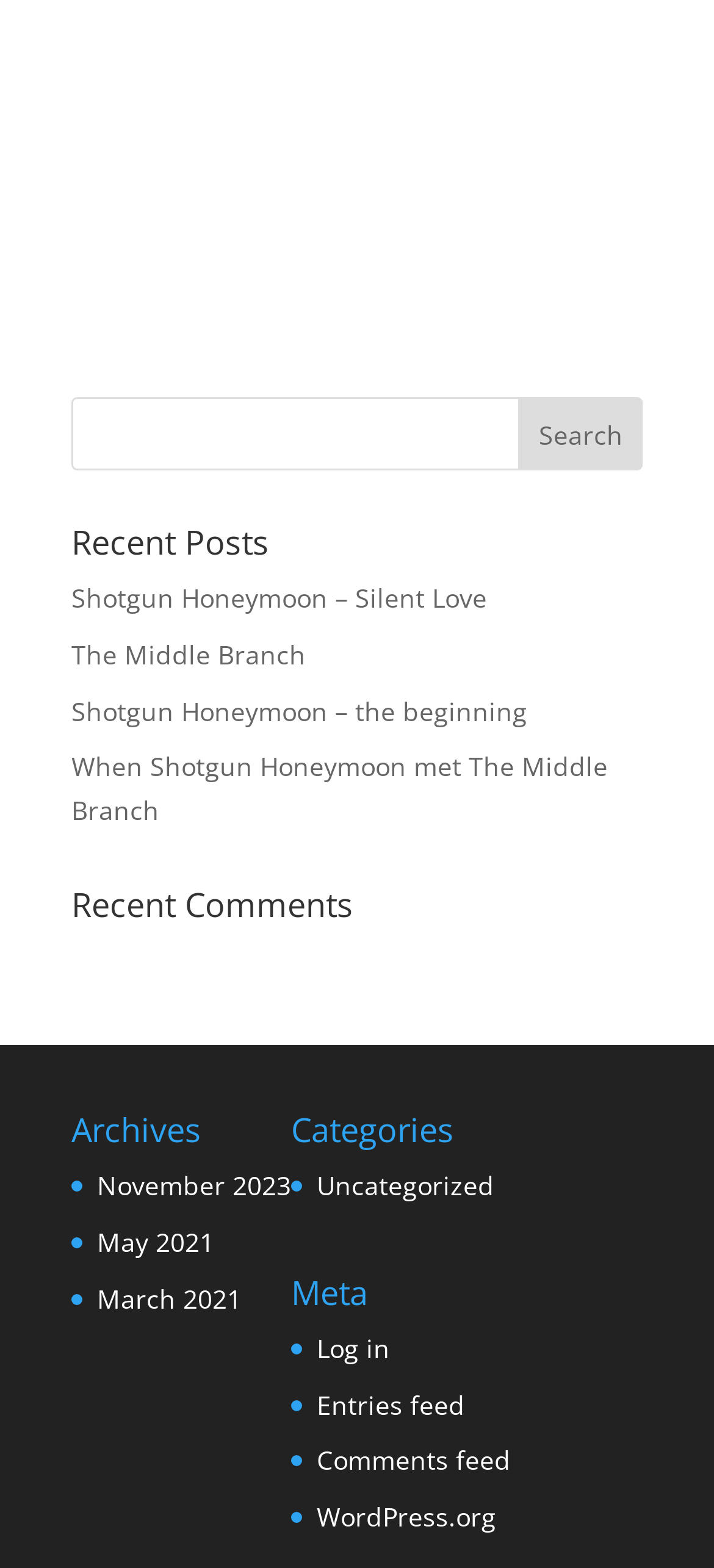Please find the bounding box coordinates of the element's region to be clicked to carry out this instruction: "view recent post Shotgun Honeymoon – Silent Love".

[0.1, 0.37, 0.682, 0.392]